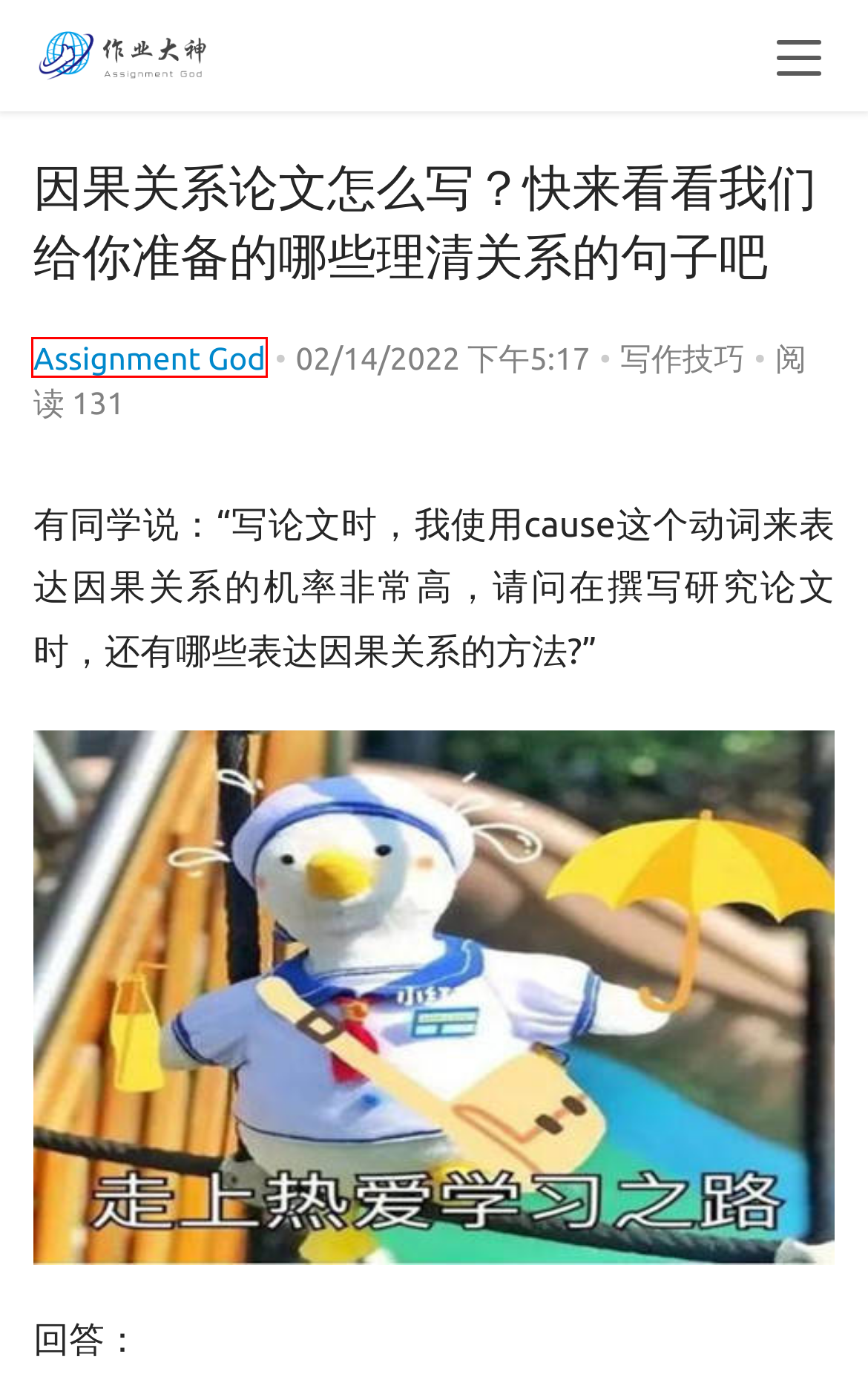Review the screenshot of a webpage that includes a red bounding box. Choose the most suitable webpage description that matches the new webpage after clicking the element within the red bounding box. Here are the candidates:
A. 【作业大神】靠谱的留学生代写品牌，质量好，效率高，值得推荐
B. 2021留学生网课学习辅助神器推荐在线学习工具分享 - 靠谱的留学生代写机构作业大神值得推荐
C. 写作技巧 - 靠谱的留学生代写机构作业大神值得推荐
D. 分分钟拿到A+的arguement essay写作三要素快来Get吧！ - 靠谱的留学生代写机构作业大神值得推荐
E. Assignment God的文章 - 用户信息 - 靠谱的留学生代写机构作业大神值得推荐
F. Presentation skill分享：拿高分演讲稿怎么做 关键因素剖析 - 靠谱的留学生代写机构作业大神值得推荐
G. 玛雅文明的作文怎么写？ 20个关于玛雅文明的Essay Topics！ - 靠谱的留学生代写机构作业大神值得推荐
H. Essay写作指南 留学生Essay怎么写？准备工作和写作细节来啦 - 靠谱的留学生代写机构作业大神值得推荐

E